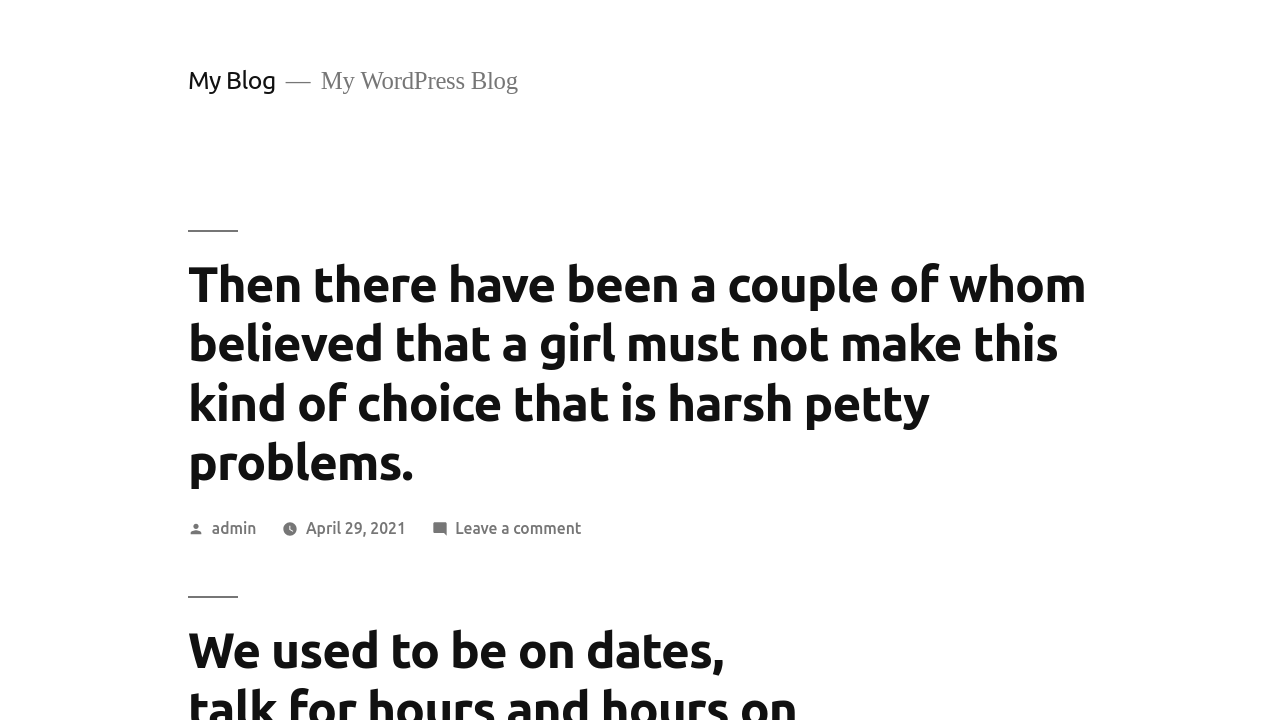Identify and provide the bounding box coordinates of the UI element described: "Comment". The coordinates should be formatted as [left, top, right, bottom], with each number being a float between 0 and 1.

None